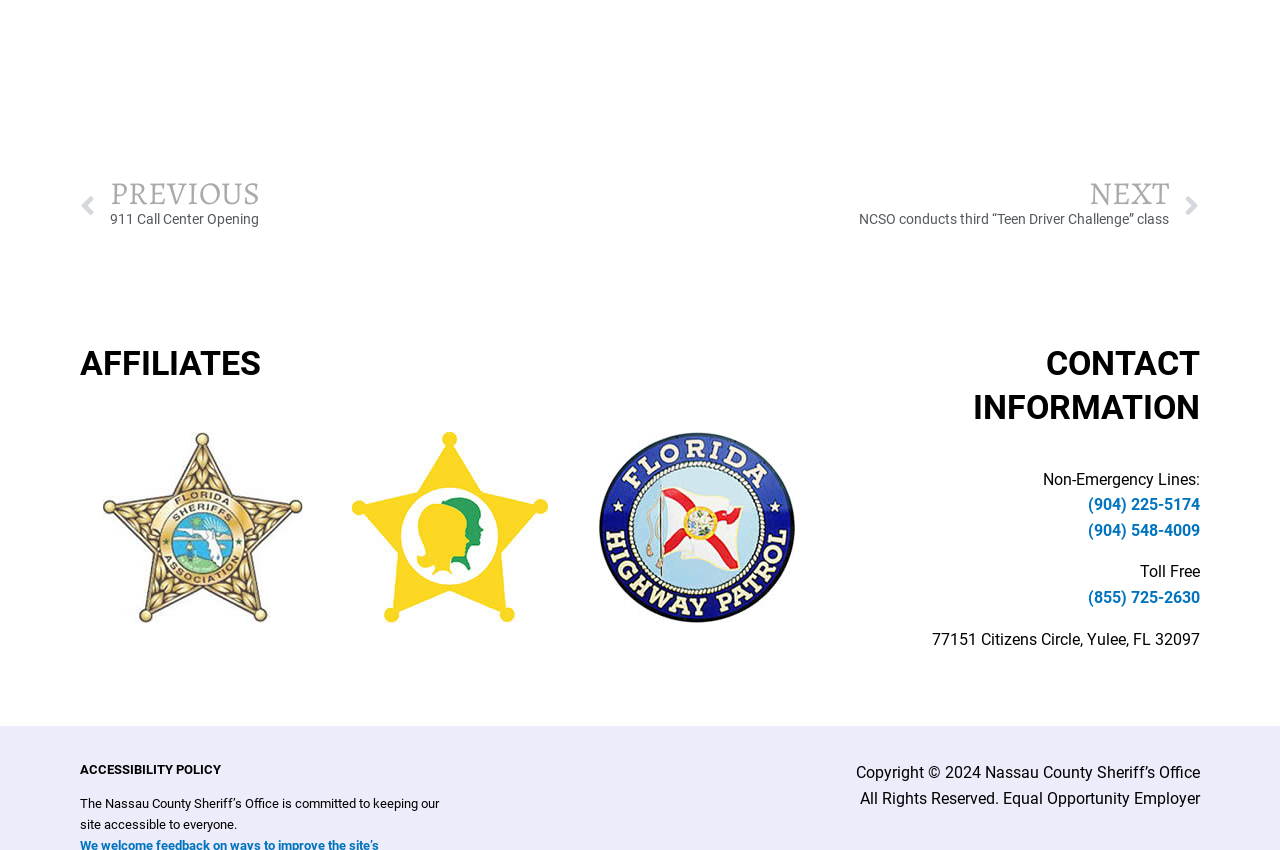What is the name of the organization with a yellow star logo?
Based on the image, answer the question with a single word or brief phrase.

Unknown